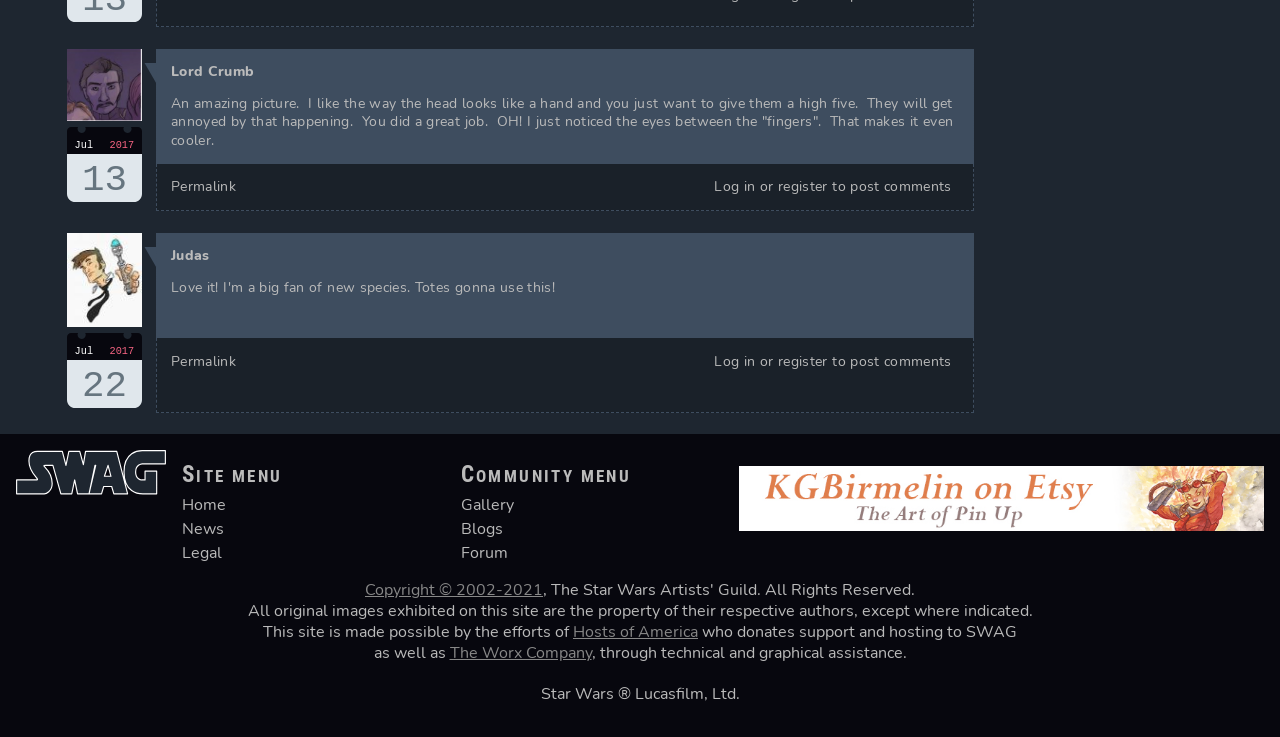Determine the bounding box coordinates of the area to click in order to meet this instruction: "Click the 'Permalink' link".

[0.134, 0.24, 0.185, 0.266]